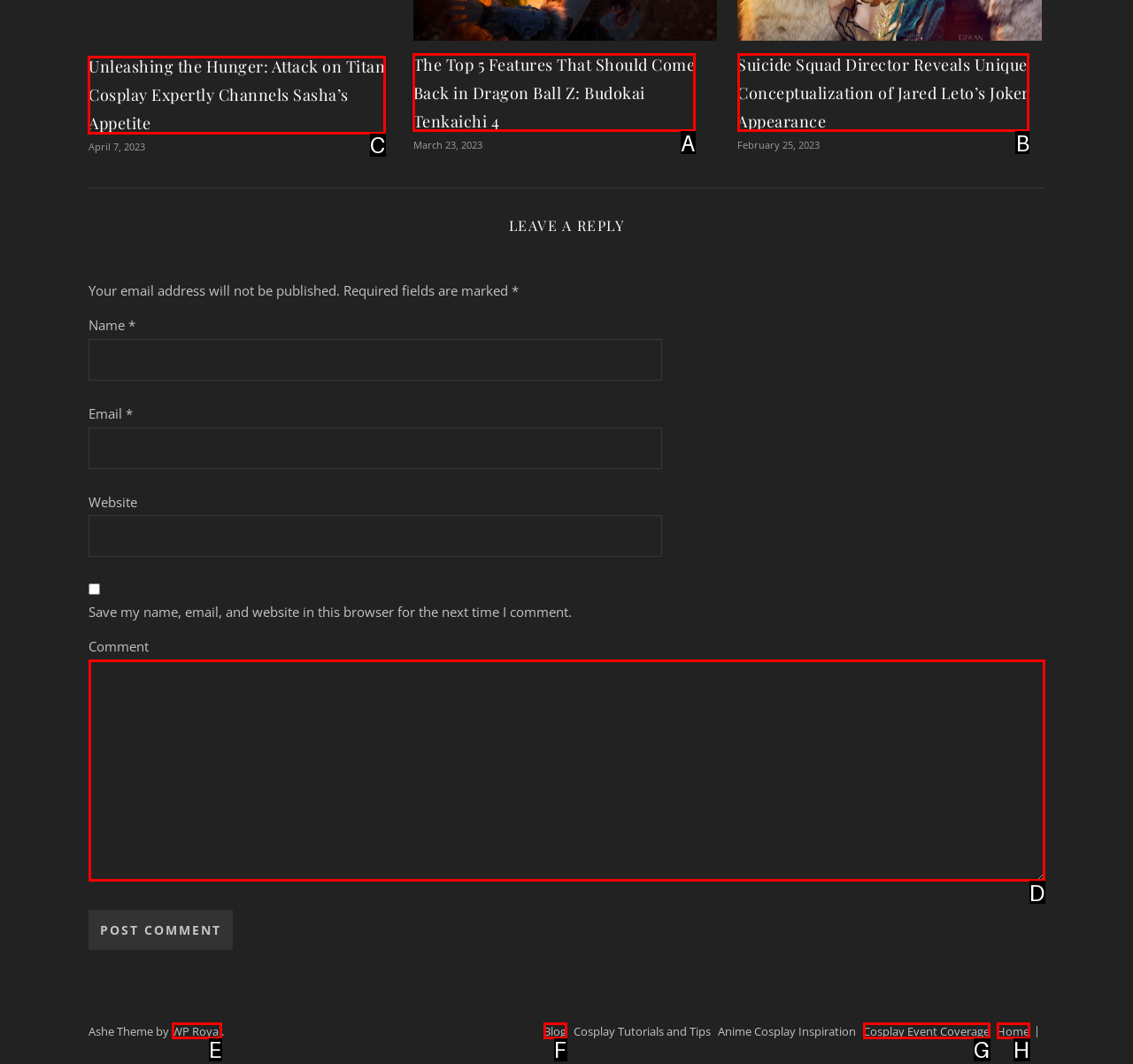Tell me which one HTML element I should click to complete the following task: Click on the 'Unleashing the Hunger: Attack on Titan Cosplay Expertly Channels Sasha’s Appetite' article Answer with the option's letter from the given choices directly.

C